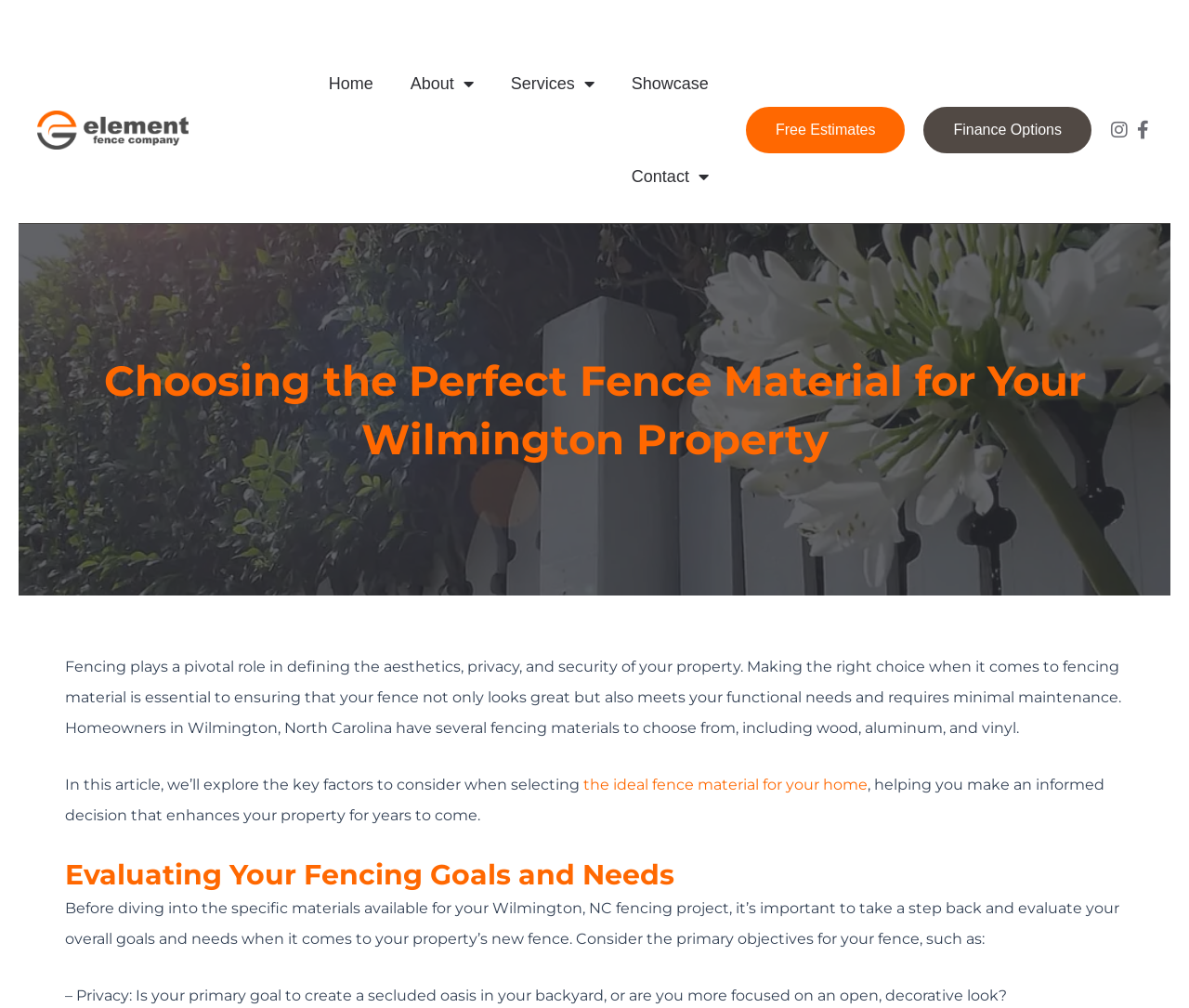What is the purpose of evaluating fencing goals and needs?
Provide a fully detailed and comprehensive answer to the question.

According to the webpage, evaluating fencing goals and needs is important to make an informed decision that enhances the property for years to come, which is mentioned in the section 'Evaluating Your Fencing Goals and Needs'.